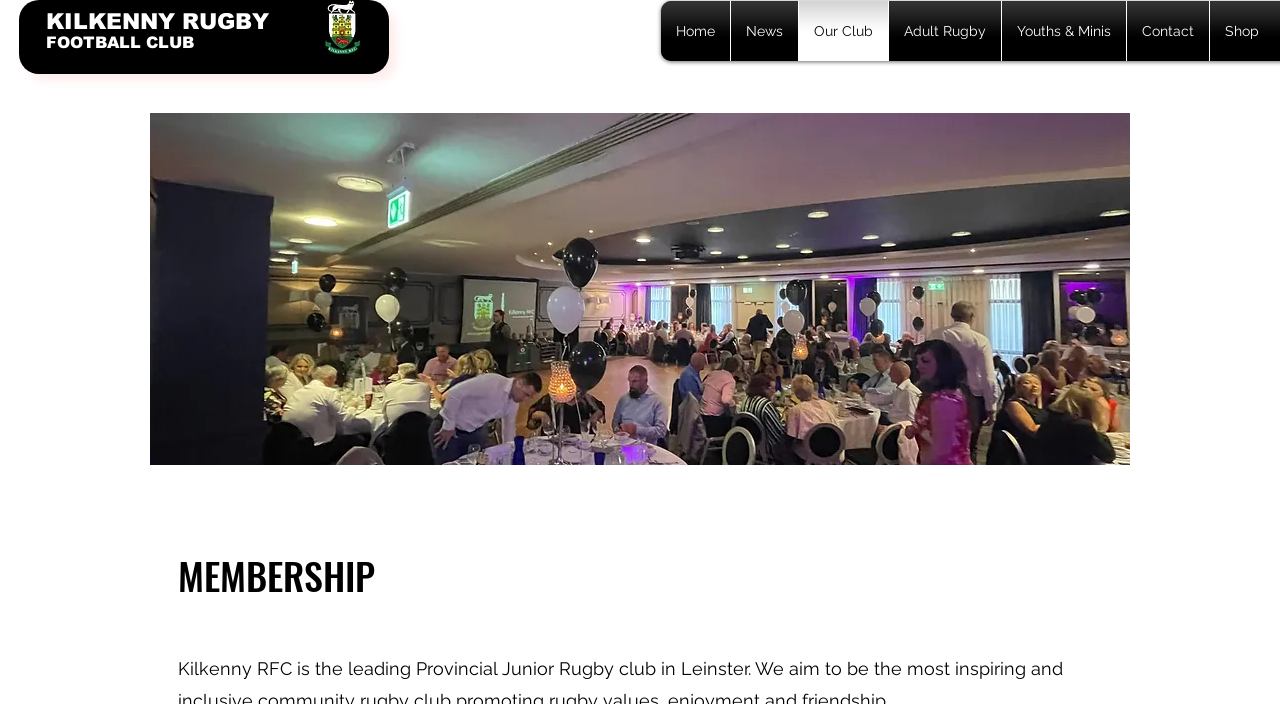Point out the bounding box coordinates of the section to click in order to follow this instruction: "Click on the 'HOME' link".

None